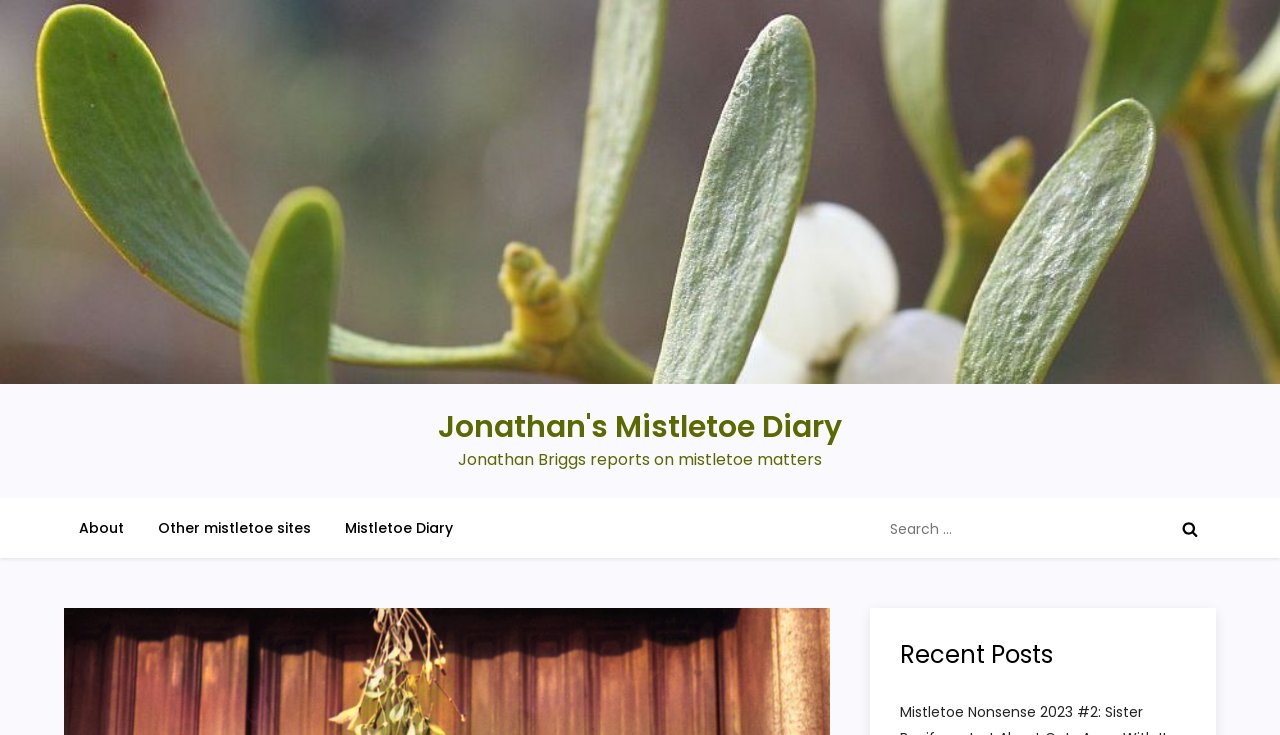What is the theme of the website?
Based on the image content, provide your answer in one word or a short phrase.

Mistletoe